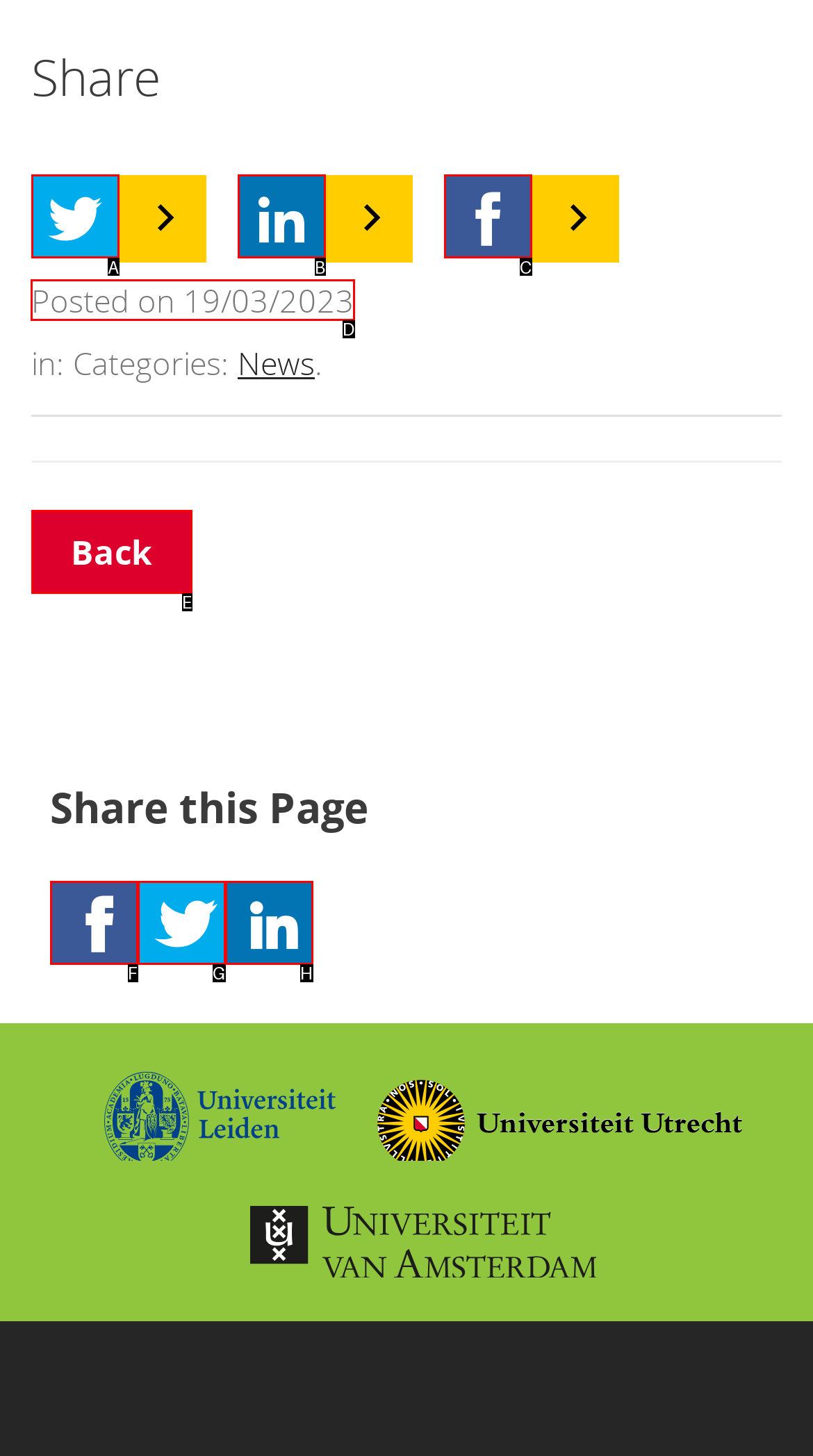Identify the correct UI element to click for this instruction: Visit the website
Respond with the appropriate option's letter from the provided choices directly.

None